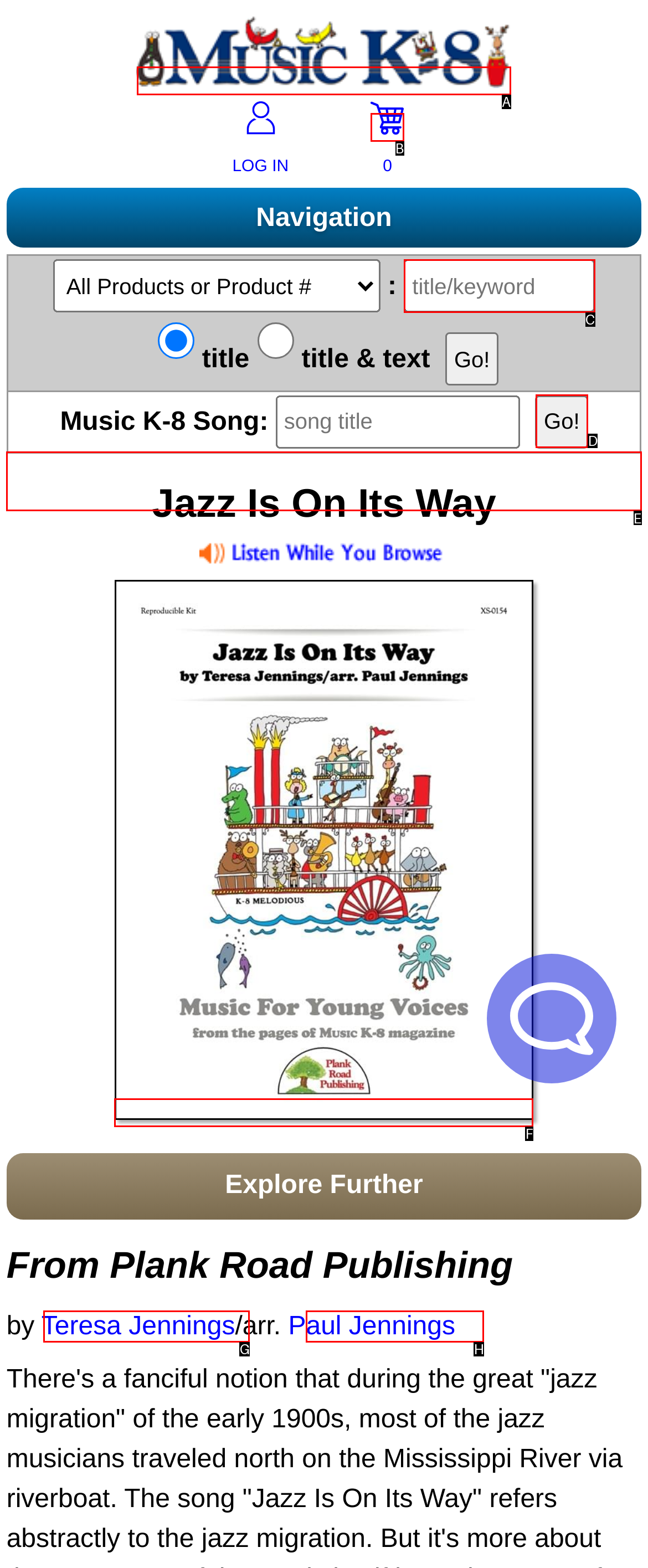Tell me the letter of the correct UI element to click for this instruction: Contact us. Answer with the letter only.

E